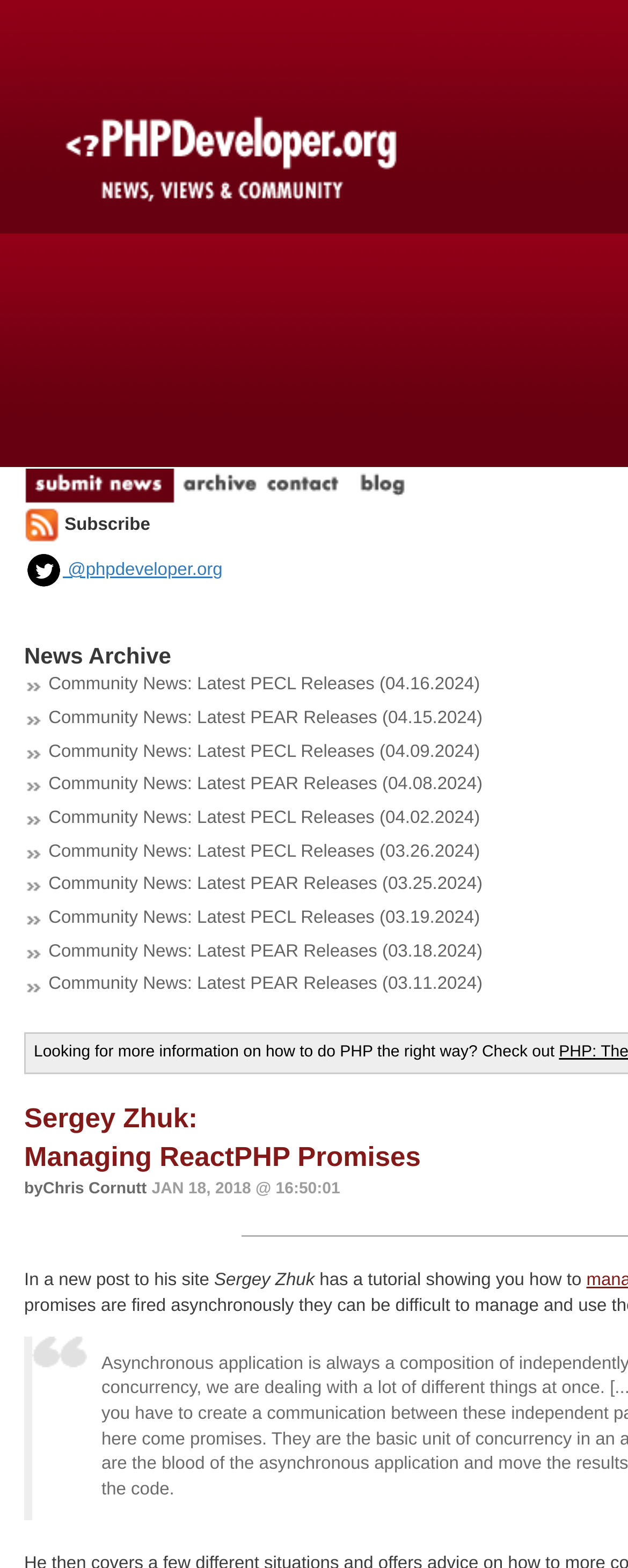Find the bounding box coordinates for the HTML element described as: "@phpdeveloper.org". The coordinates should consist of four float values between 0 and 1, i.e., [left, top, right, bottom].

[0.038, 0.357, 0.354, 0.37]